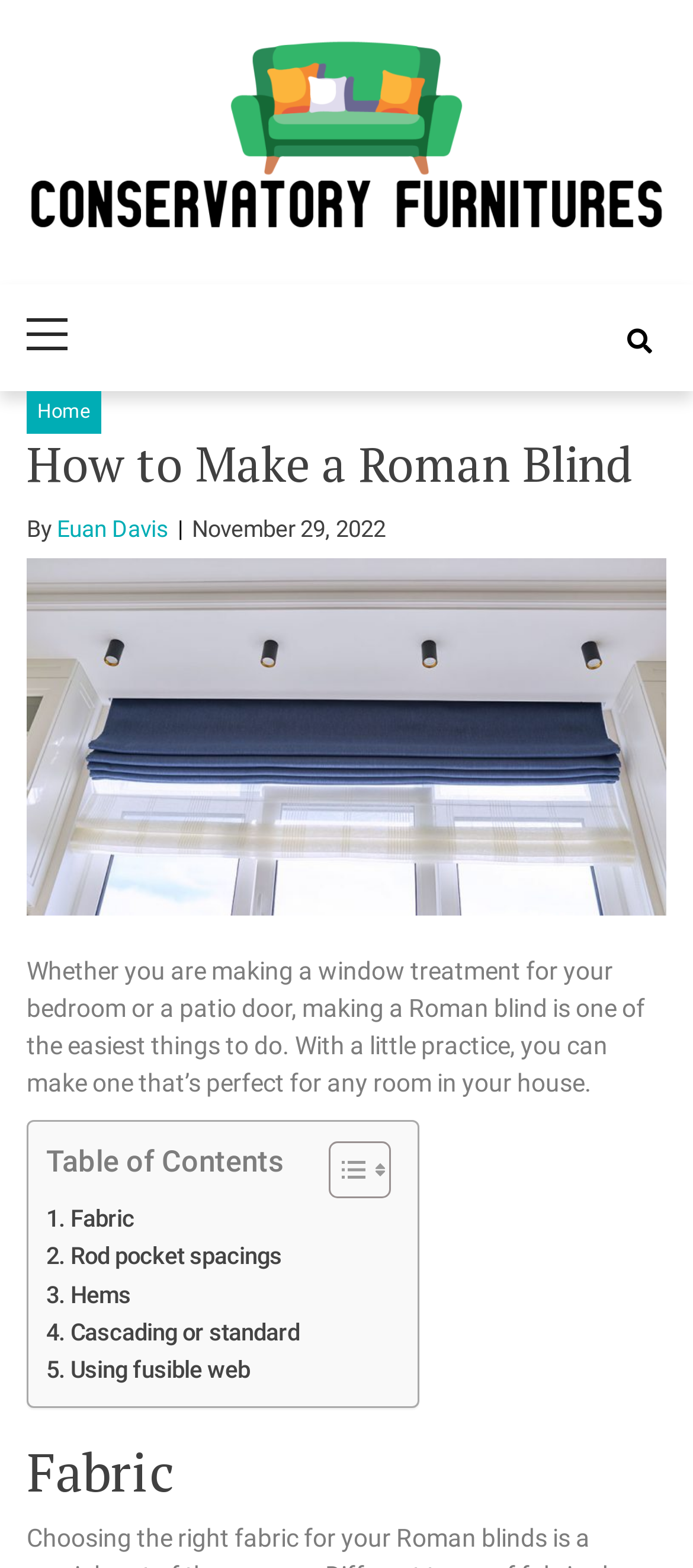Please identify the coordinates of the bounding box that should be clicked to fulfill this instruction: "Go to the 'Home' page".

[0.038, 0.249, 0.146, 0.277]